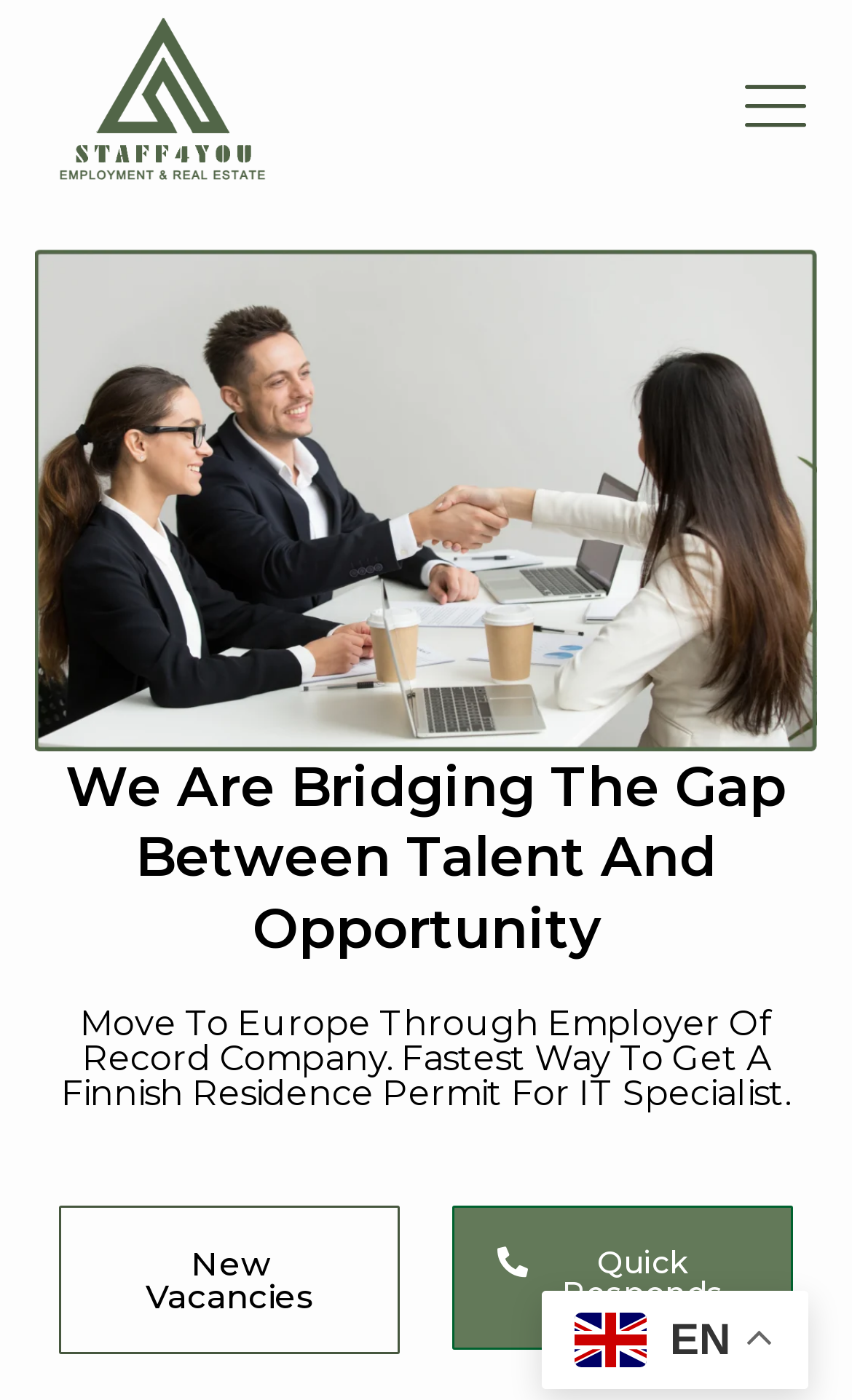Given the element description Quick Responds, specify the bounding box coordinates of the corresponding UI element in the format (top-left x, top-left y, bottom-right x, bottom-right y). All values must be between 0 and 1.

[0.53, 0.86, 0.93, 0.963]